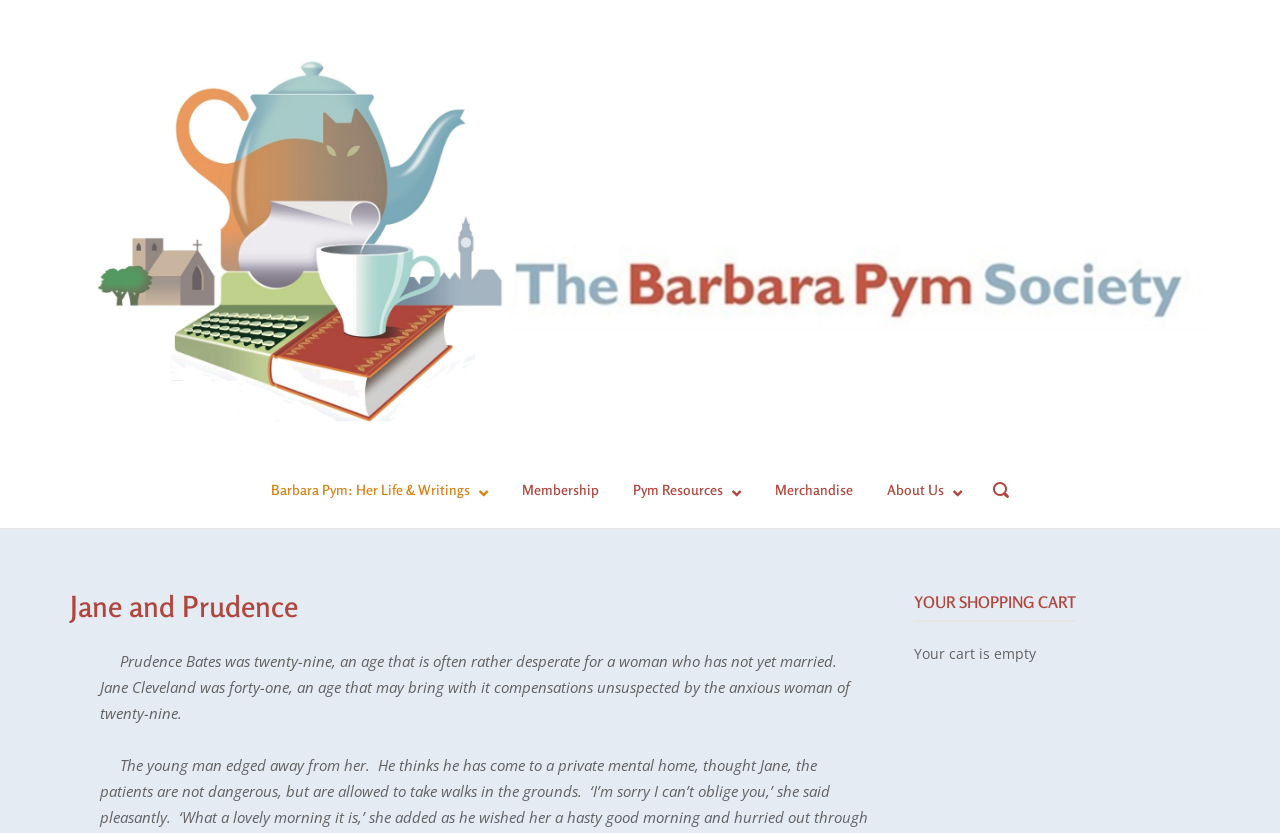Can you find and generate the webpage's heading?

Jane and Prudence